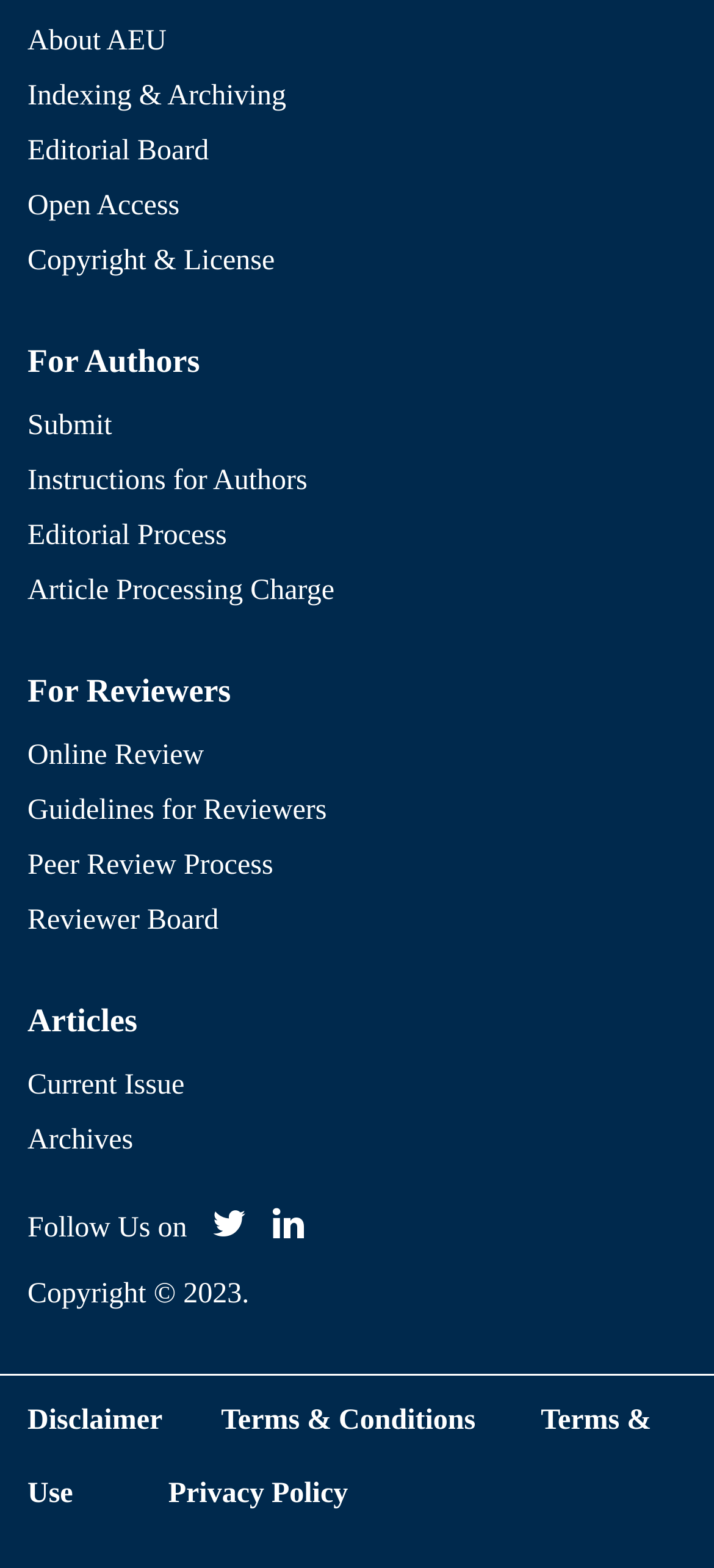Could you find the bounding box coordinates of the clickable area to complete this instruction: "Follow on Facebook"?

[0.272, 0.773, 0.357, 0.793]